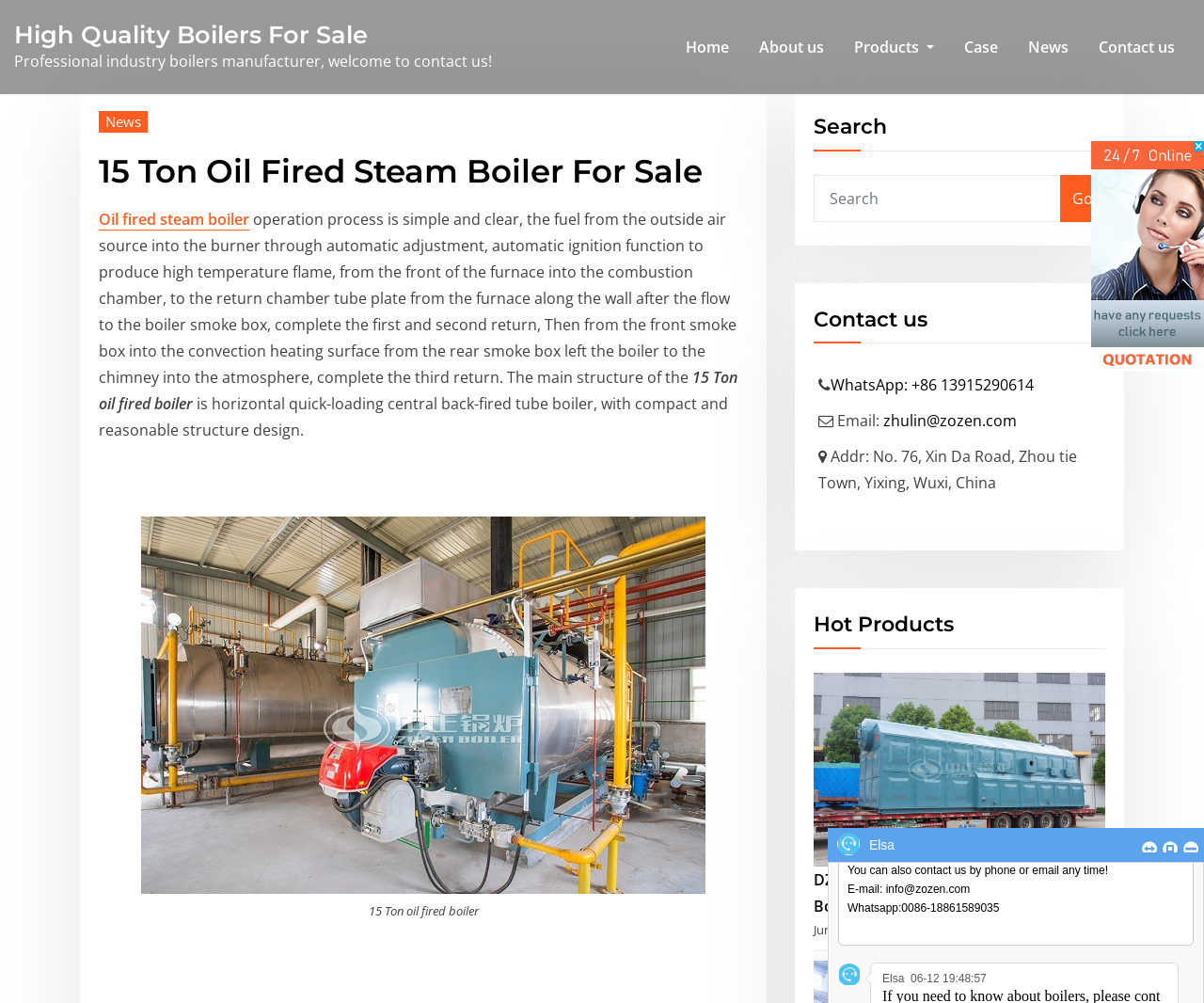Please specify the bounding box coordinates of the area that should be clicked to accomplish the following instruction: "Click on the 'Oil fired steam boiler' link". The coordinates should consist of four float numbers between 0 and 1, i.e., [left, top, right, bottom].

[0.082, 0.208, 0.207, 0.229]